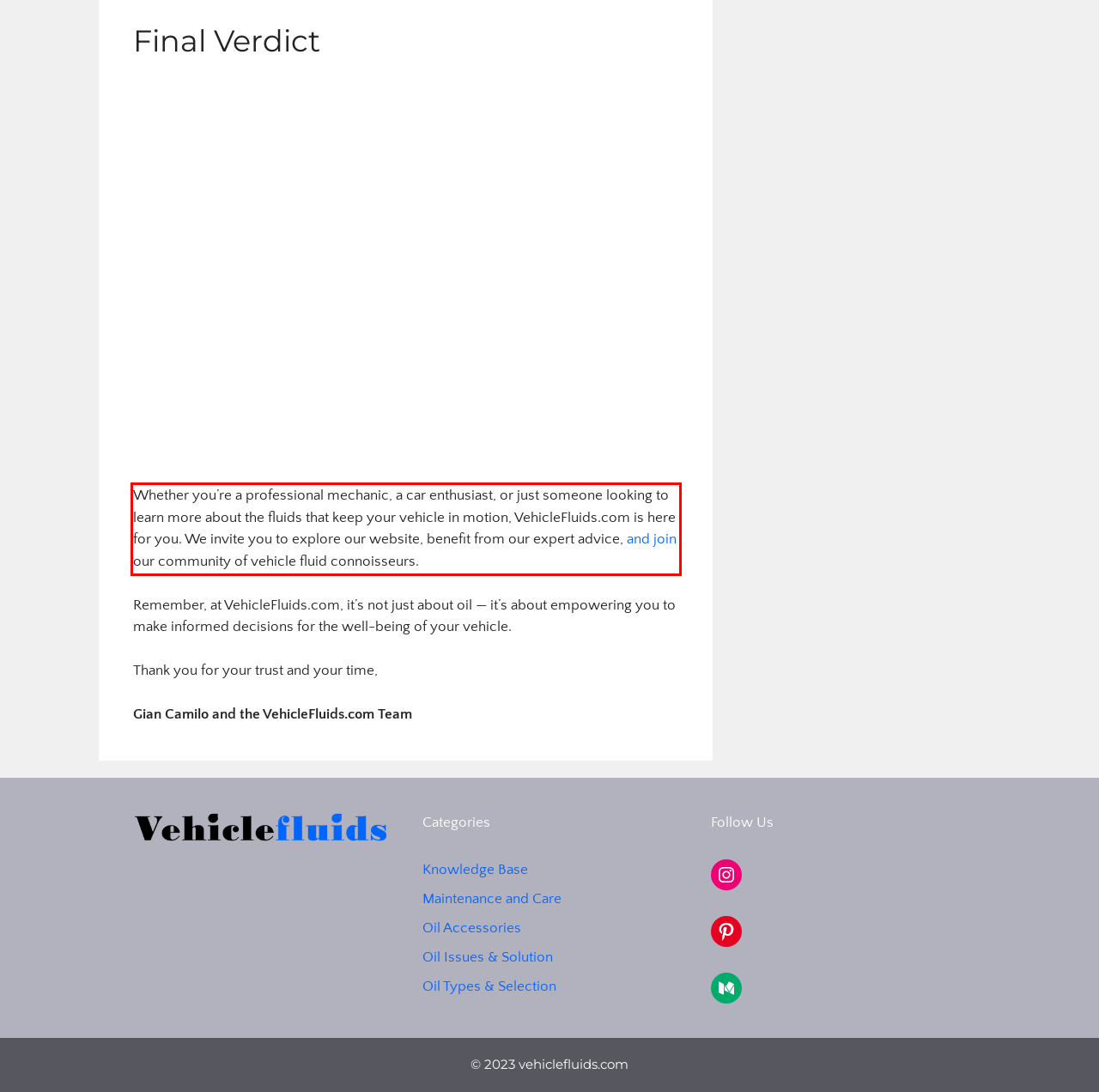You have a screenshot of a webpage with a red bounding box. Use OCR to generate the text contained within this red rectangle.

Whether you’re a professional mechanic, a car enthusiast, or just someone looking to learn more about the fluids that keep your vehicle in motion, VehicleFluids.com is here for you. We invite you to explore our website, benefit from our expert advice, and join our community of vehicle fluid connoisseurs.